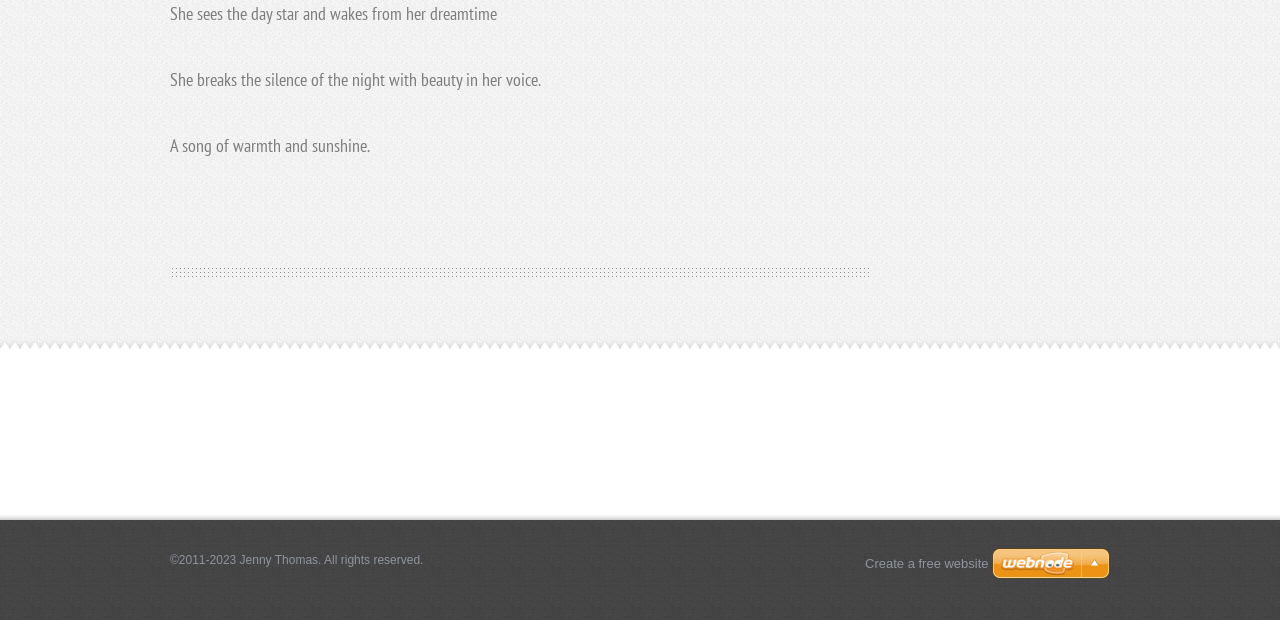Identify and provide the bounding box coordinates of the UI element described: "Create a free website". The coordinates should be formatted as [left, top, right, bottom], with each number being a float between 0 and 1.

[0.676, 0.897, 0.772, 0.921]